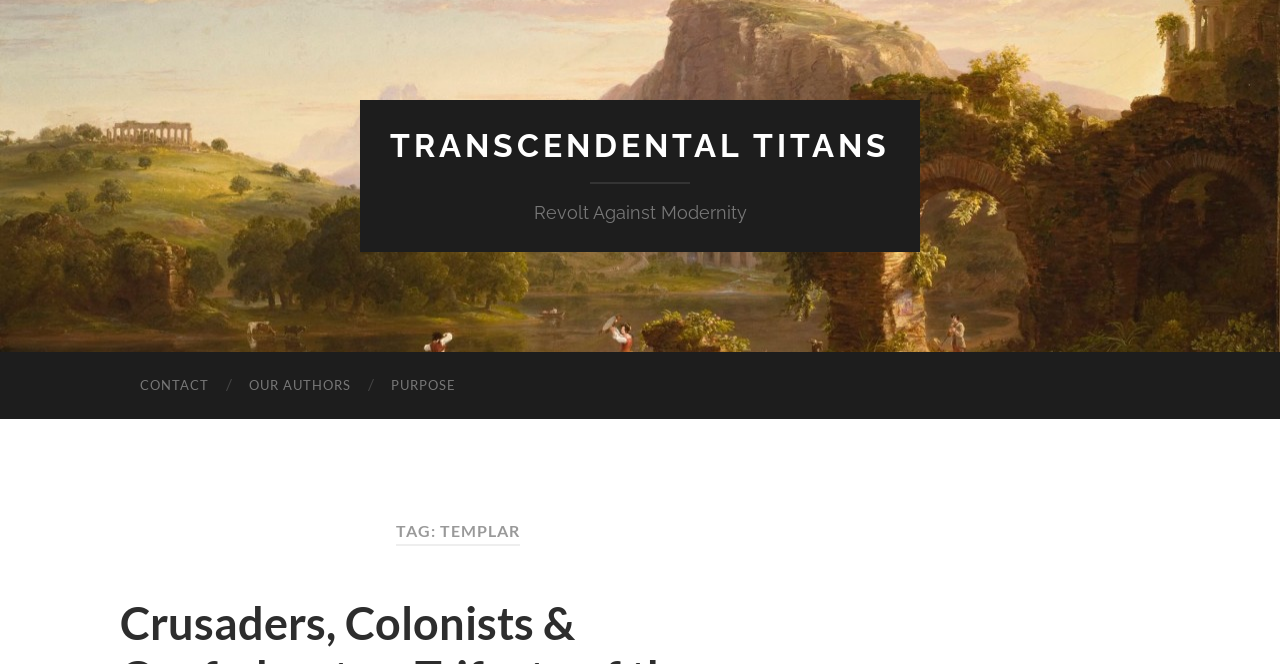What is the title of the second heading?
From the image, respond with a single word or phrase.

Revolt Against Modernity